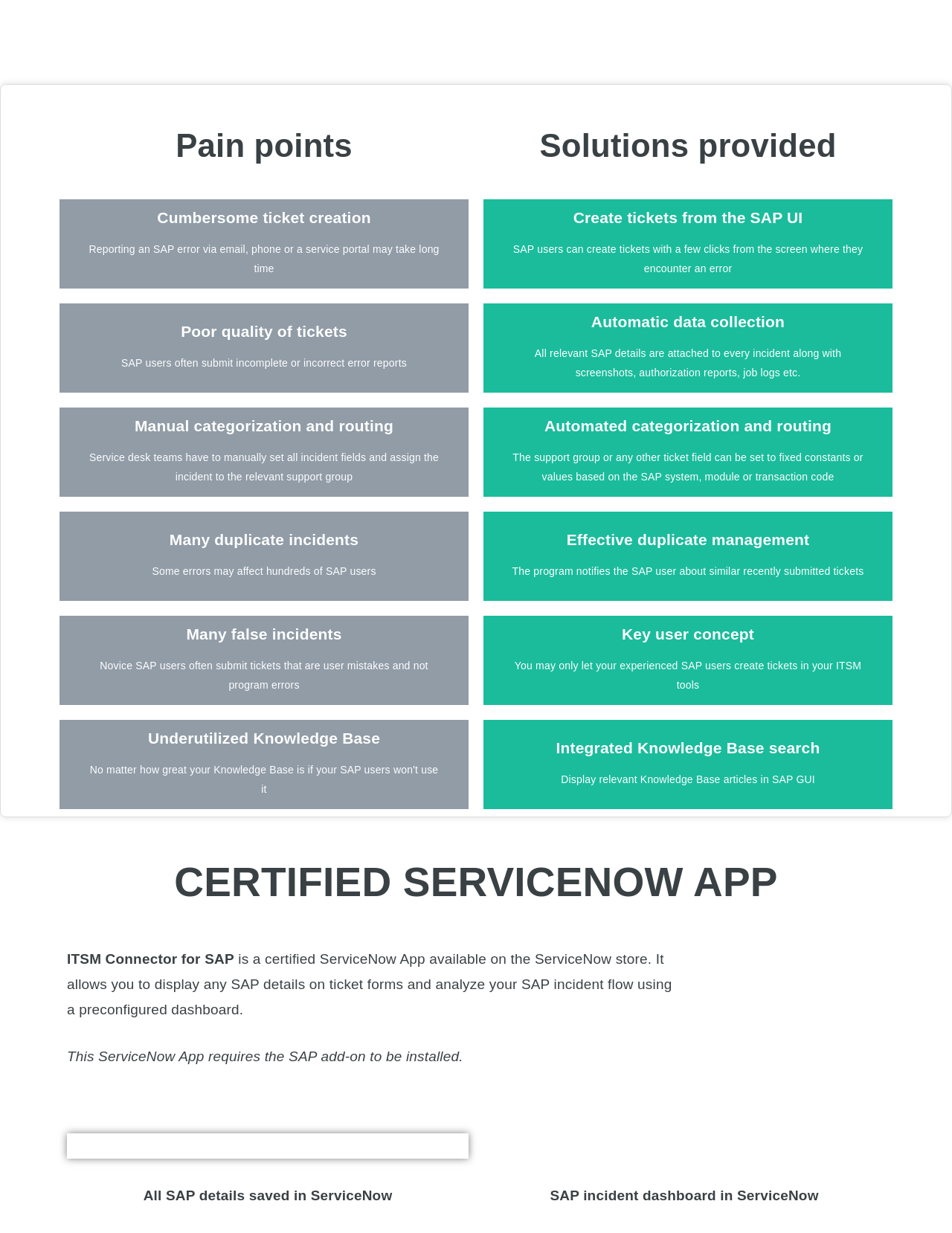What is the benefit of automatic data collection?
Please give a well-detailed answer to the question.

The benefit of automatic data collection is faster ticket resolution time, as mentioned in the solution description. It allows service desk teams to immediately start working on a solution with a complete information package added to every ticket.